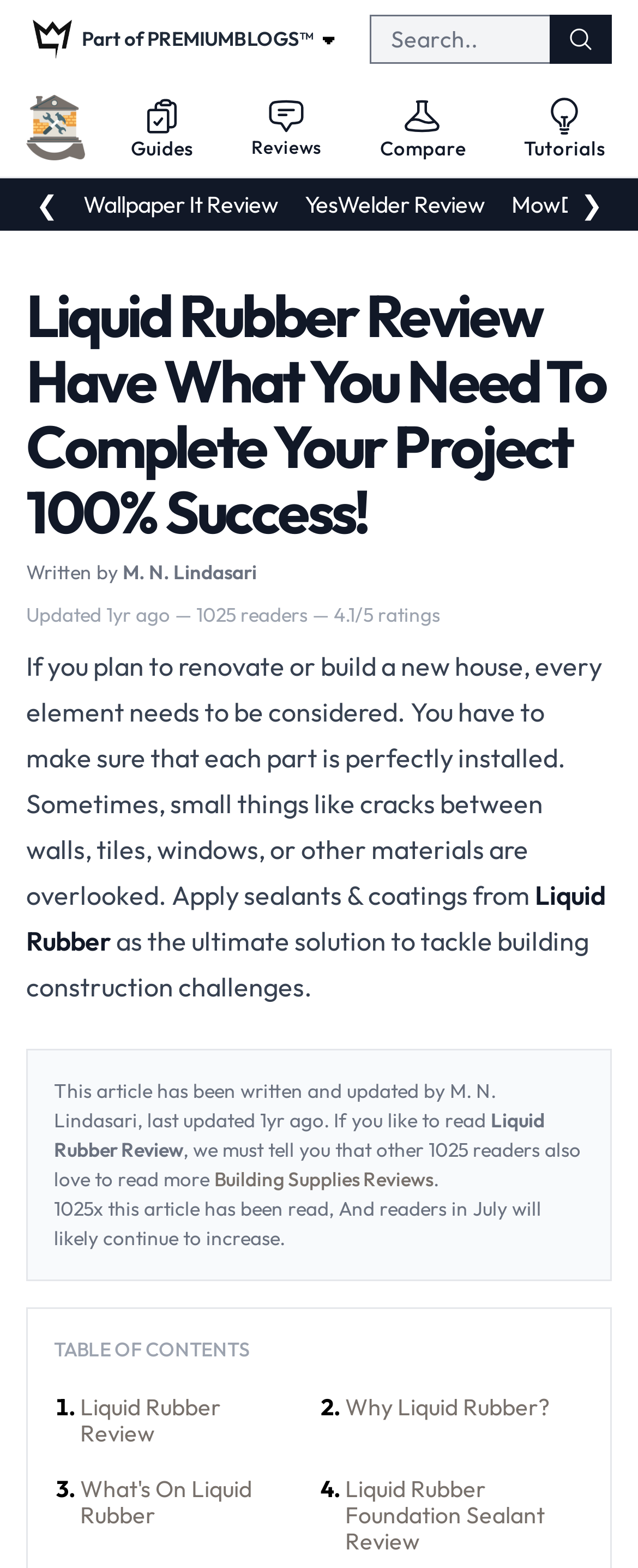Find the bounding box coordinates of the area that needs to be clicked in order to achieve the following instruction: "Read the review of Wallpaper It". The coordinates should be specified as four float numbers between 0 and 1, i.e., [left, top, right, bottom].

[0.131, 0.119, 0.437, 0.141]